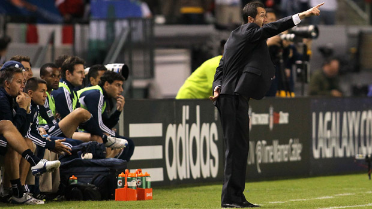Where are the team members sitting?
Kindly offer a comprehensive and detailed response to the question.

The team members are sitting on the bench, as described in the caption. The caption states that 'behind him, several team members sit on the bench', indicating that the team members are seated on the bench, observing the game.